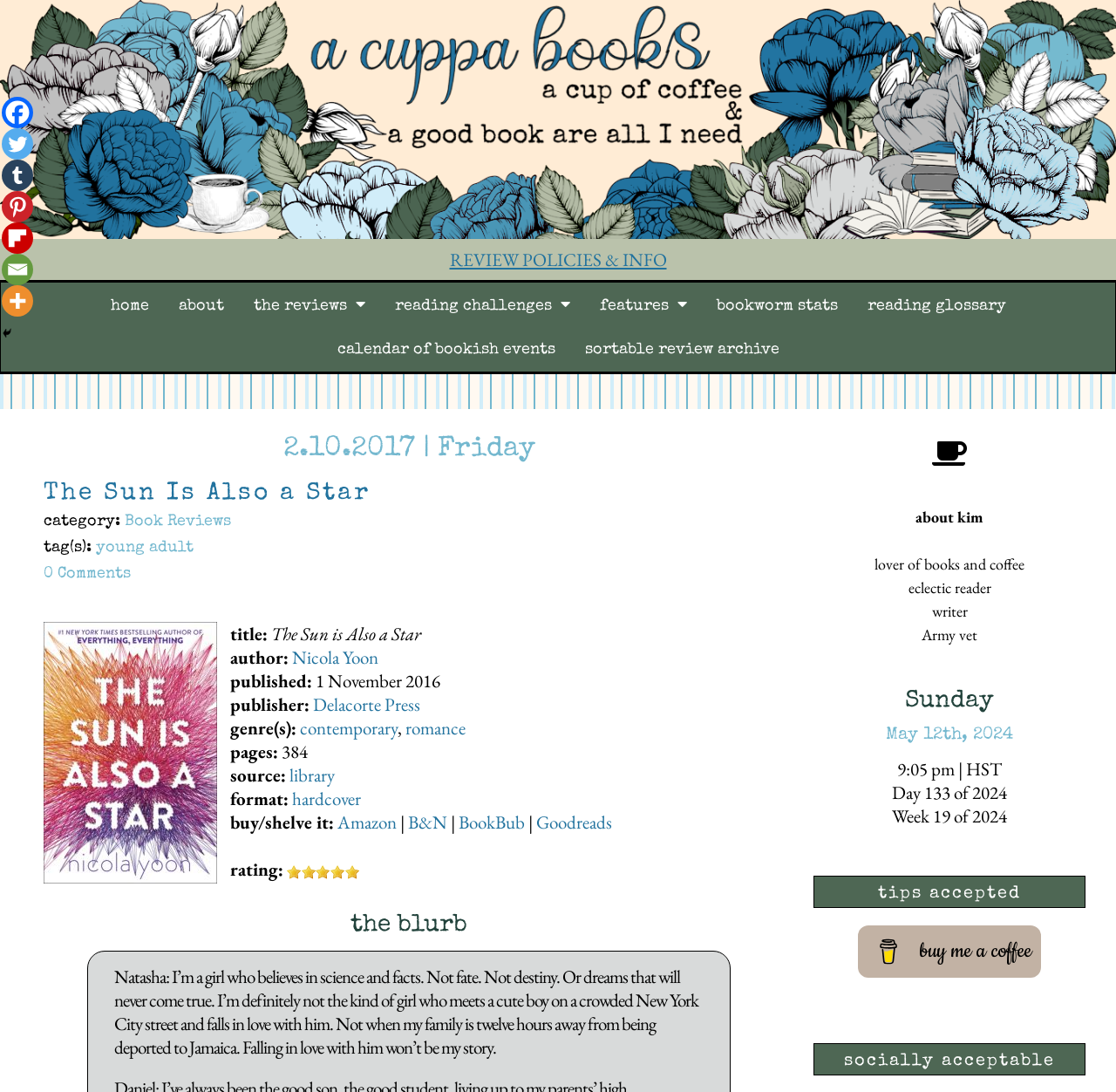Generate the text content of the main headline of the webpage.

The Sun Is Also a Star